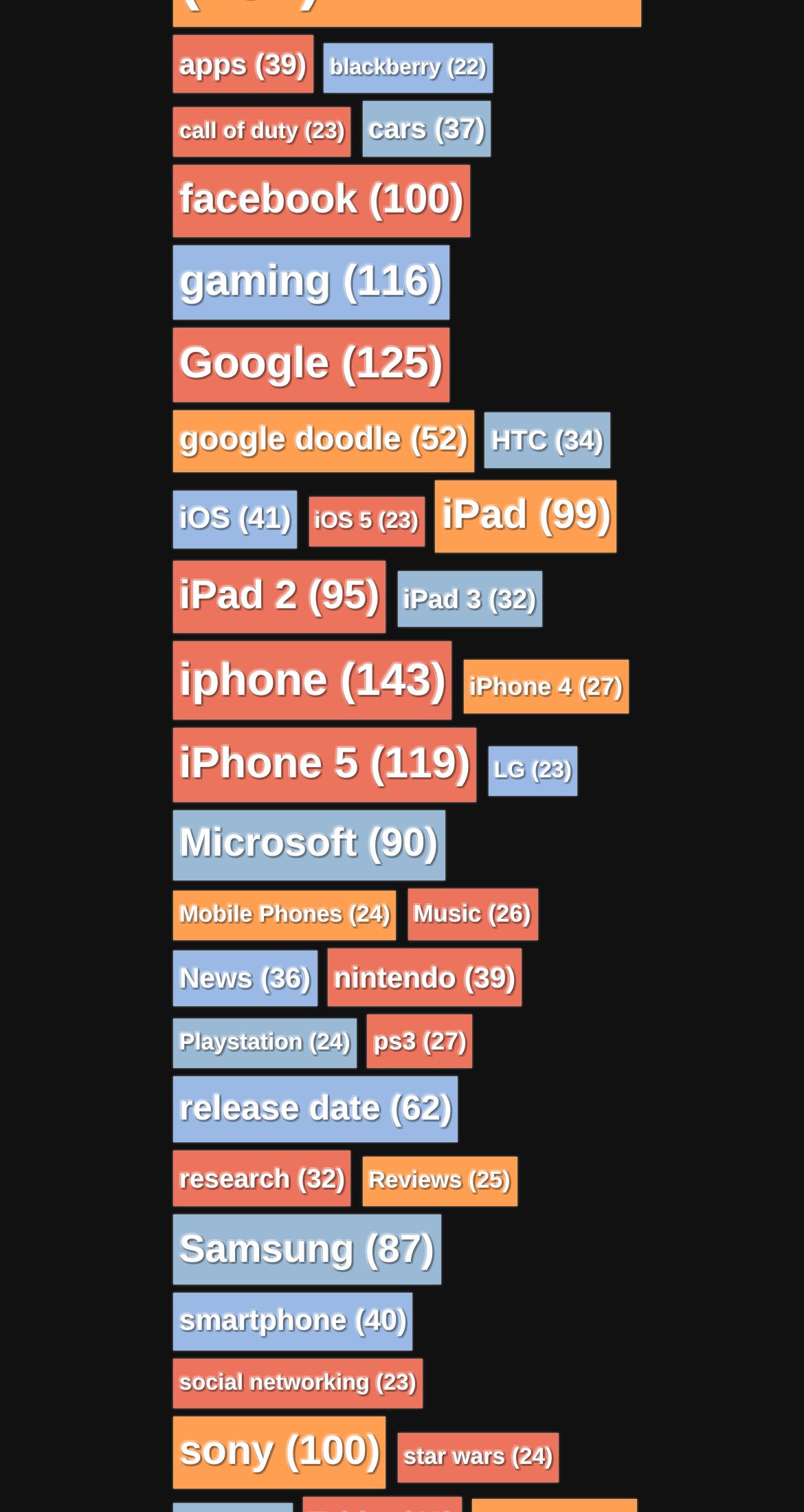Give a one-word or one-phrase response to the question: 
What is the category with the most items?

Google